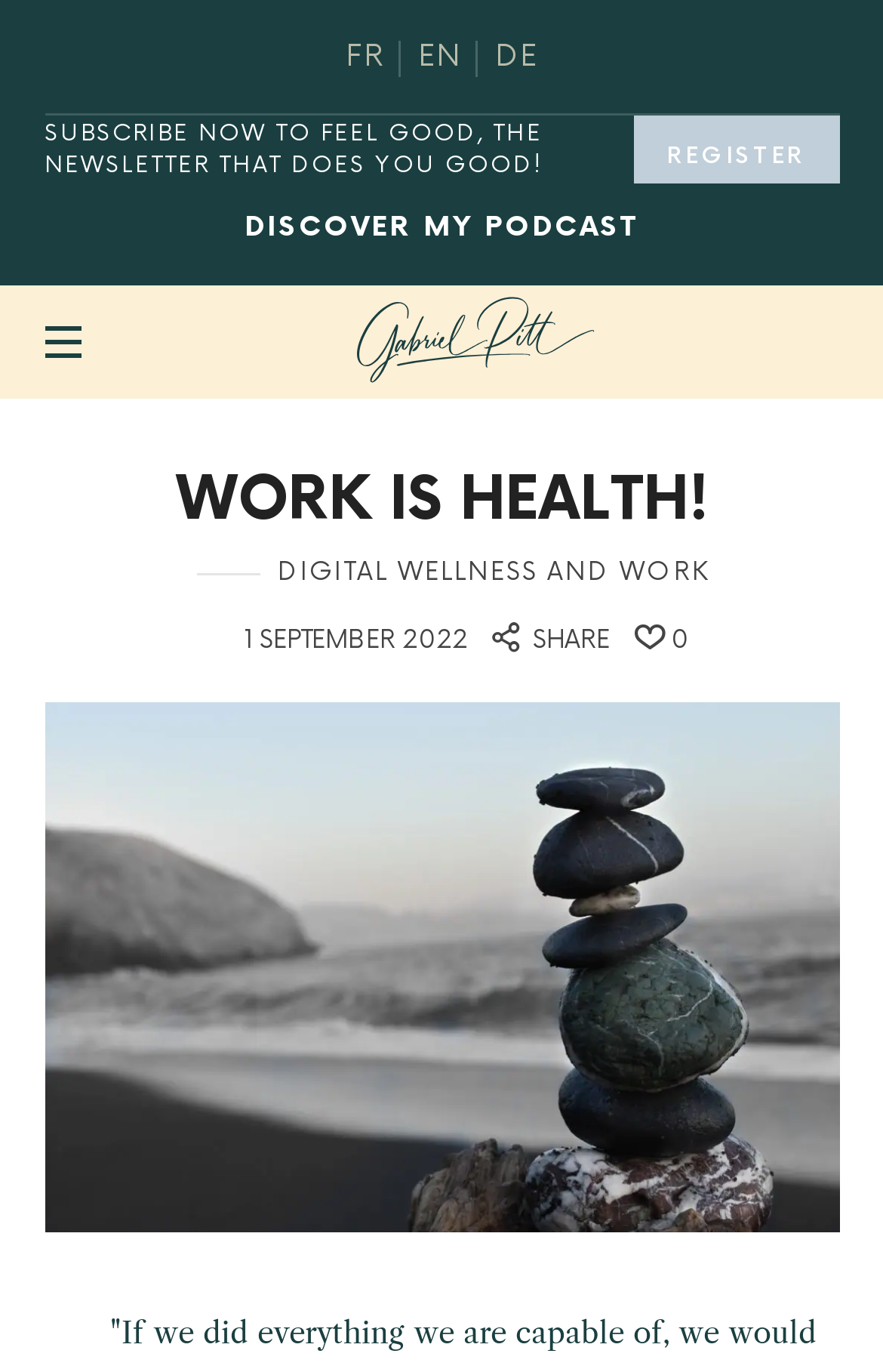What is the name of the podcast?
Please provide a comprehensive answer based on the information in the image.

The name of the podcast can be found in the link element 'MY PODCAST' which is located at the top of the webpage, and it is a prominent element that stands out.